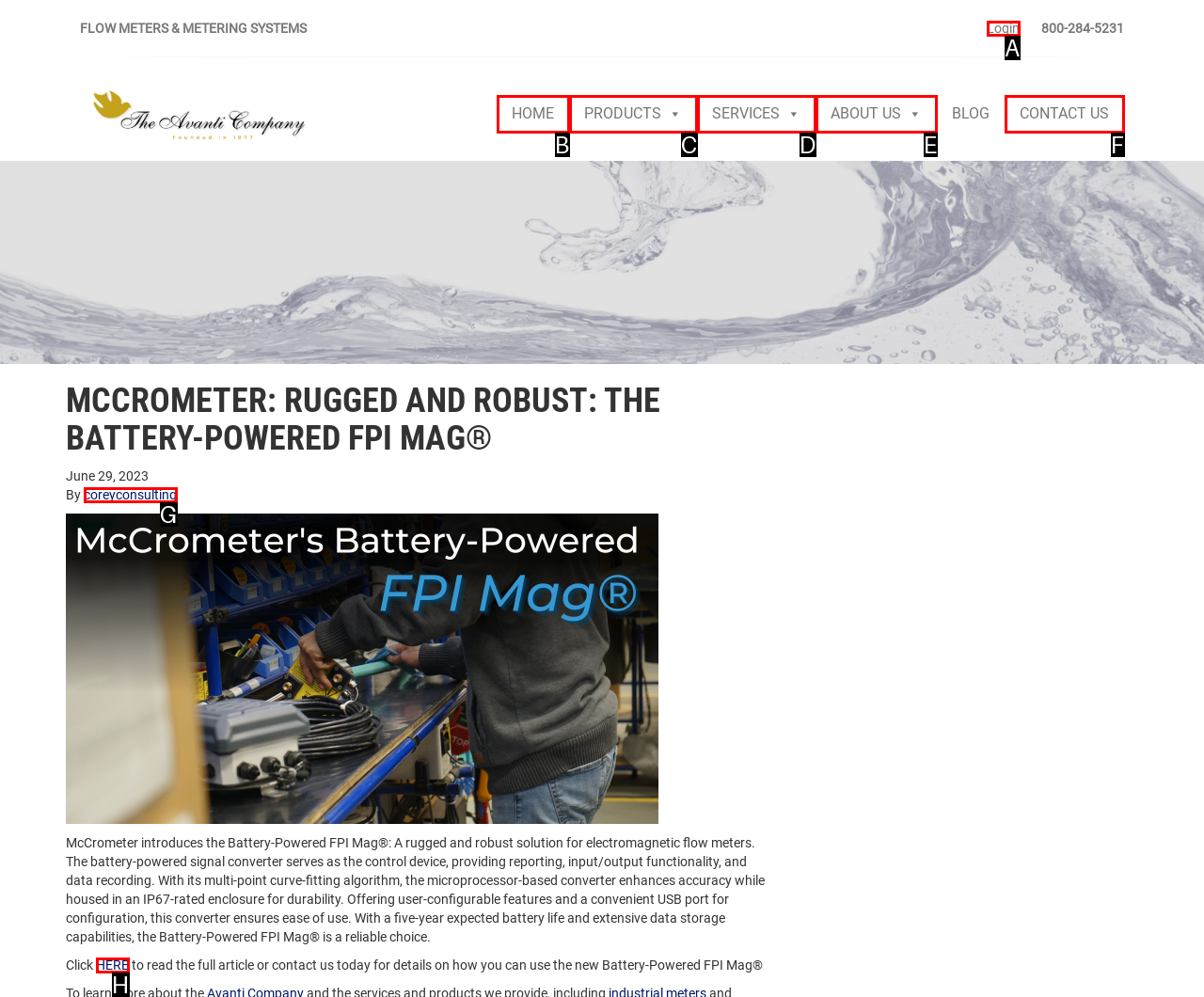From the given choices, identify the element that matches: Contact Us
Answer with the letter of the selected option.

F